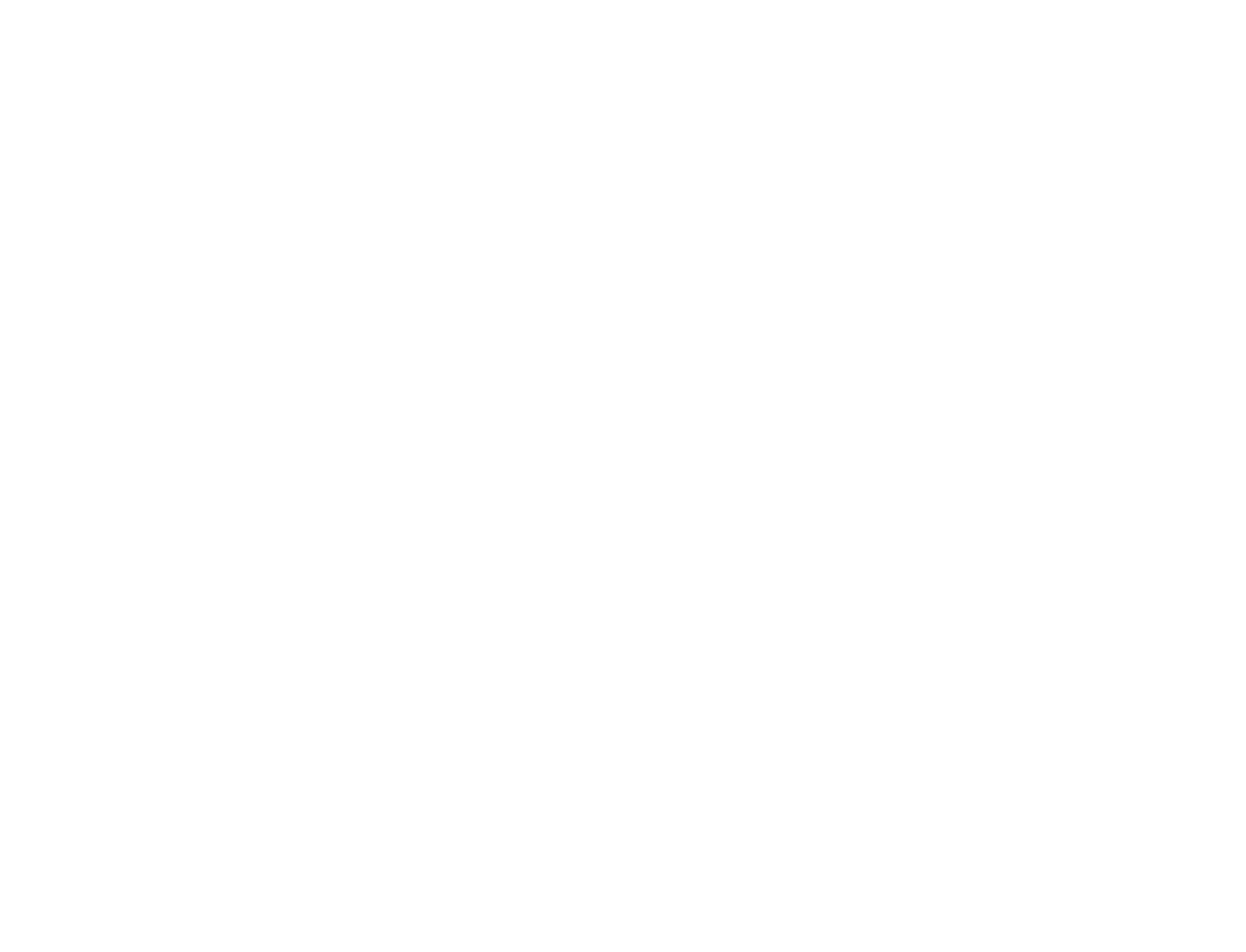Pinpoint the bounding box coordinates of the element that must be clicked to accomplish the following instruction: "Enter email address". The coordinates should be in the format of four float numbers between 0 and 1, i.e., [left, top, right, bottom].

[0.074, 0.018, 0.613, 0.065]